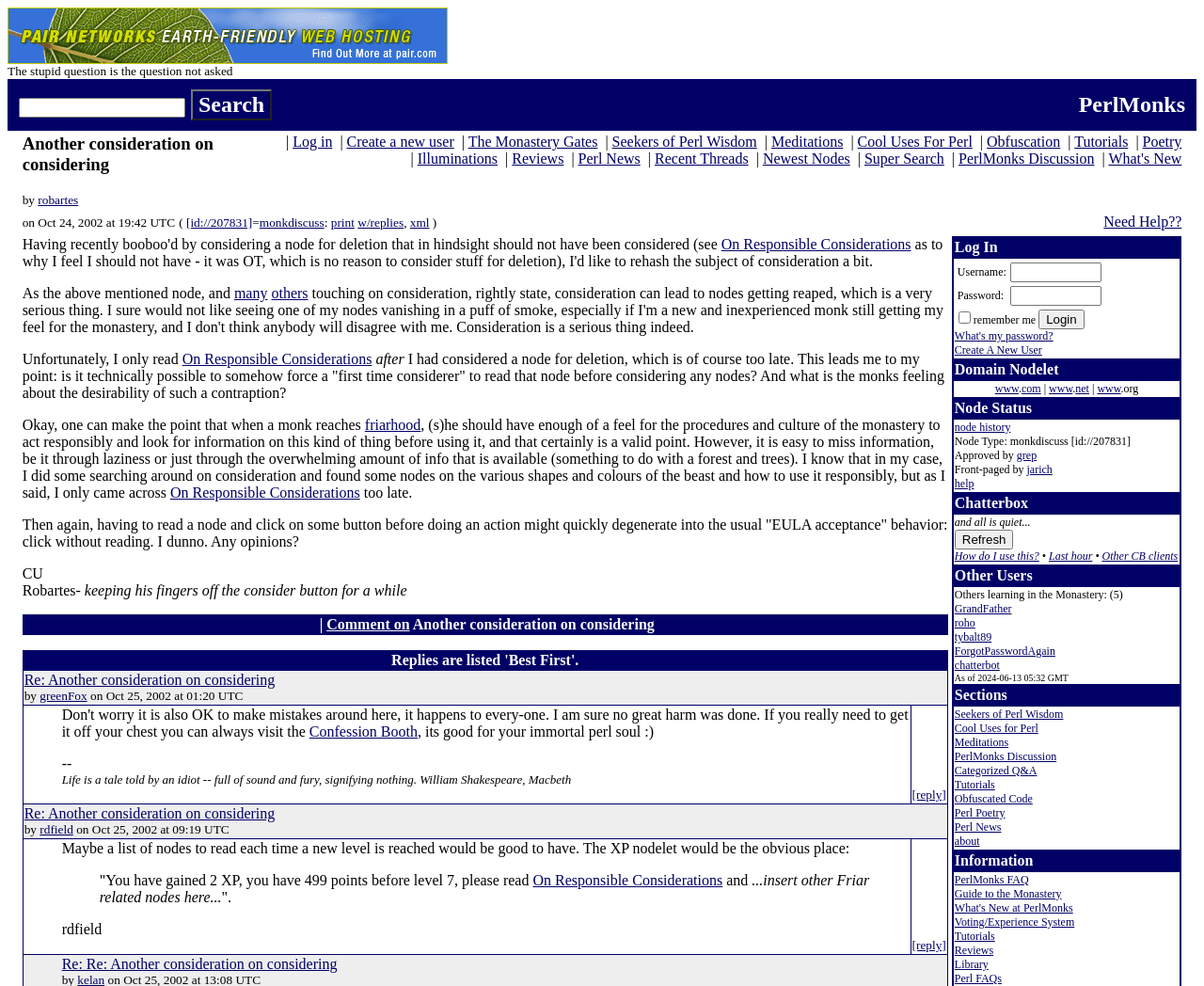Analyze and describe the webpage in a detailed narrative.

This webpage appears to be a discussion forum or community platform, specifically a page about "Another consideration on considering" within the PerlMonks community. 

At the top of the page, there is a header section with a logo and a search bar, accompanied by a "PerlMonks" link. Below this, there is a table with three rows, each containing a cell with text and links. The first row has a cell with the title "Another consideration on considering" and a link to the author "robartes". The second row has a cell with a list of links to various topics, such as "Log in", "Create a new user", "The Monastery Gates", and others. The third row has a cell with a link to "What's New".

Following this, there is a section with the main content of the page, which appears to be a discussion or article about responsible considerations when using the "consider" feature on the platform. The text is divided into paragraphs, with links to other related topics and nodes scattered throughout. There are also quotes and references to other users, such as "friarhood" and "On Responsible Considerations".

At the bottom of the page, there is a section with replies to the original post, listed in a table with columns for the reply title, author, and timestamp. Each reply has a link to the full text of the reply.